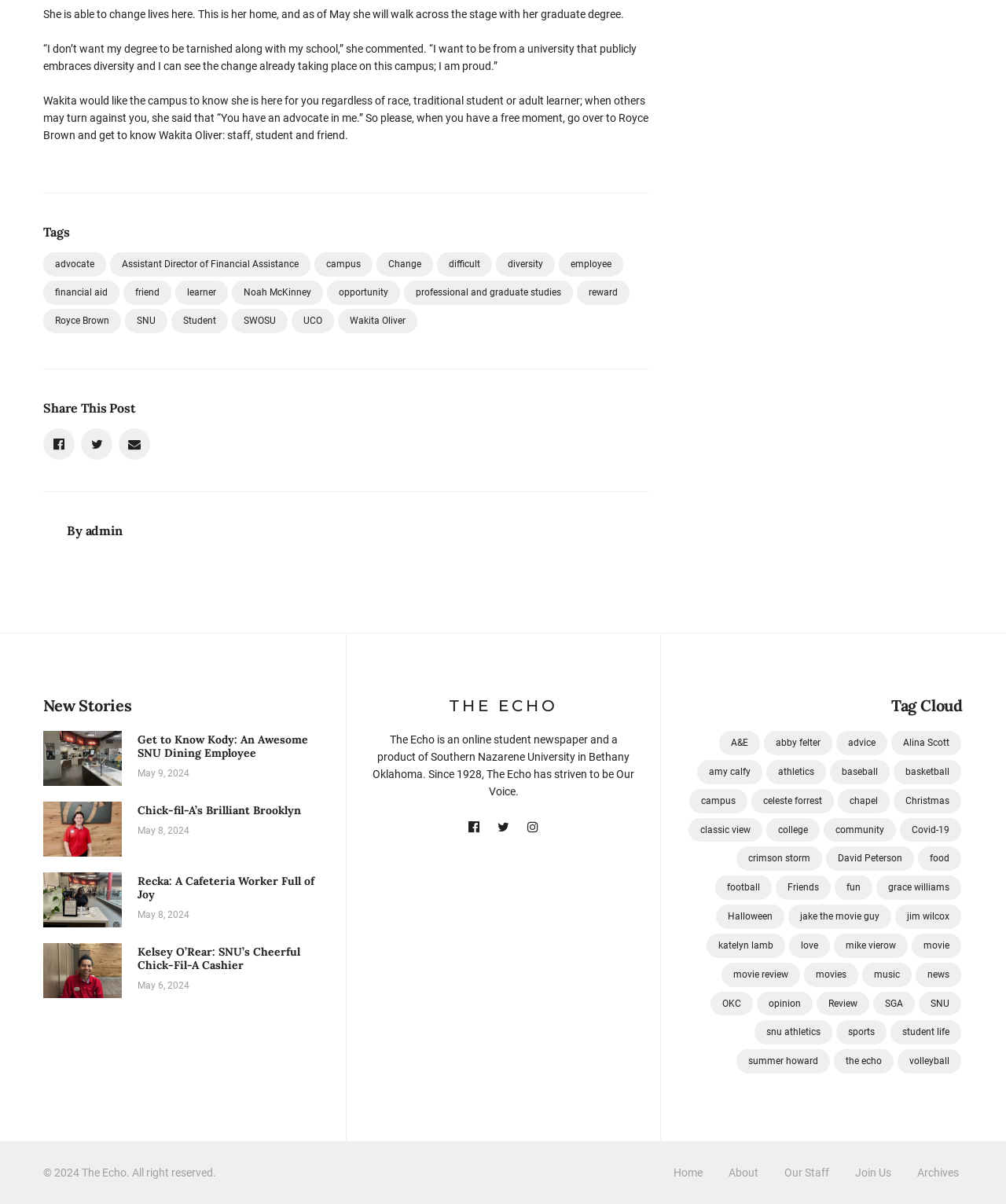Using the provided element description, identify the bounding box coordinates as (top-left x, top-left y, bottom-right x, bottom-right y). Ensure all values are between 0 and 1. Description: parent_node: Share This Post

[0.118, 0.356, 0.149, 0.382]